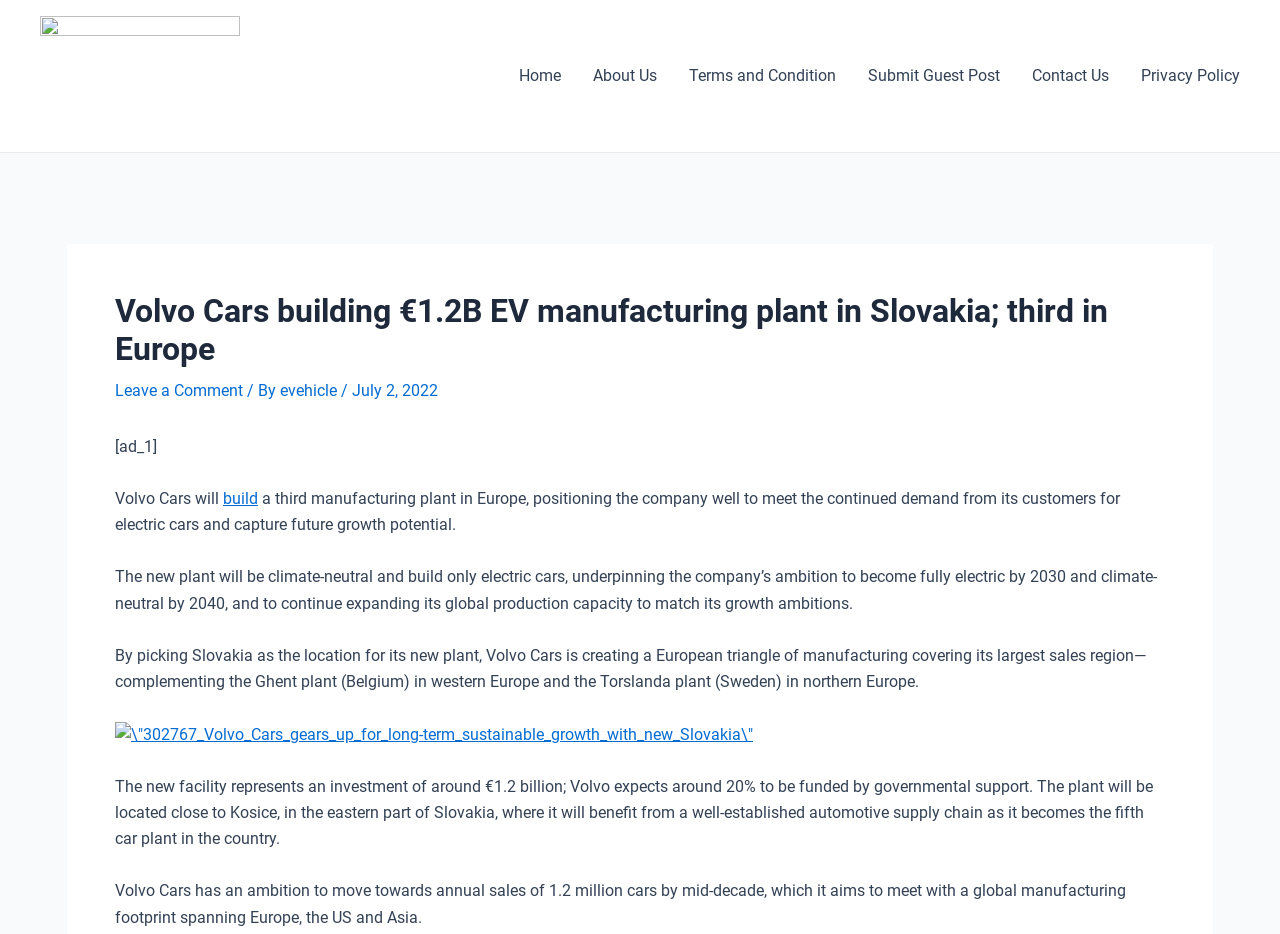From the element description: "value="Submit"", extract the bounding box coordinates of the UI element. The coordinates should be expressed as four float numbers between 0 and 1, in the order [left, top, right, bottom].

None